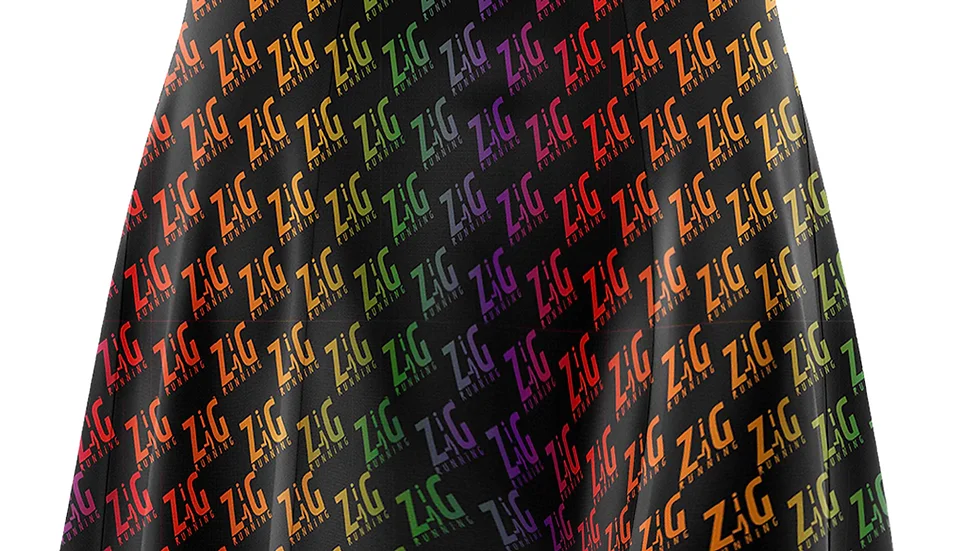What is the price of the 'Zig Zag Skorts'?
By examining the image, provide a one-word or phrase answer.

£42.99